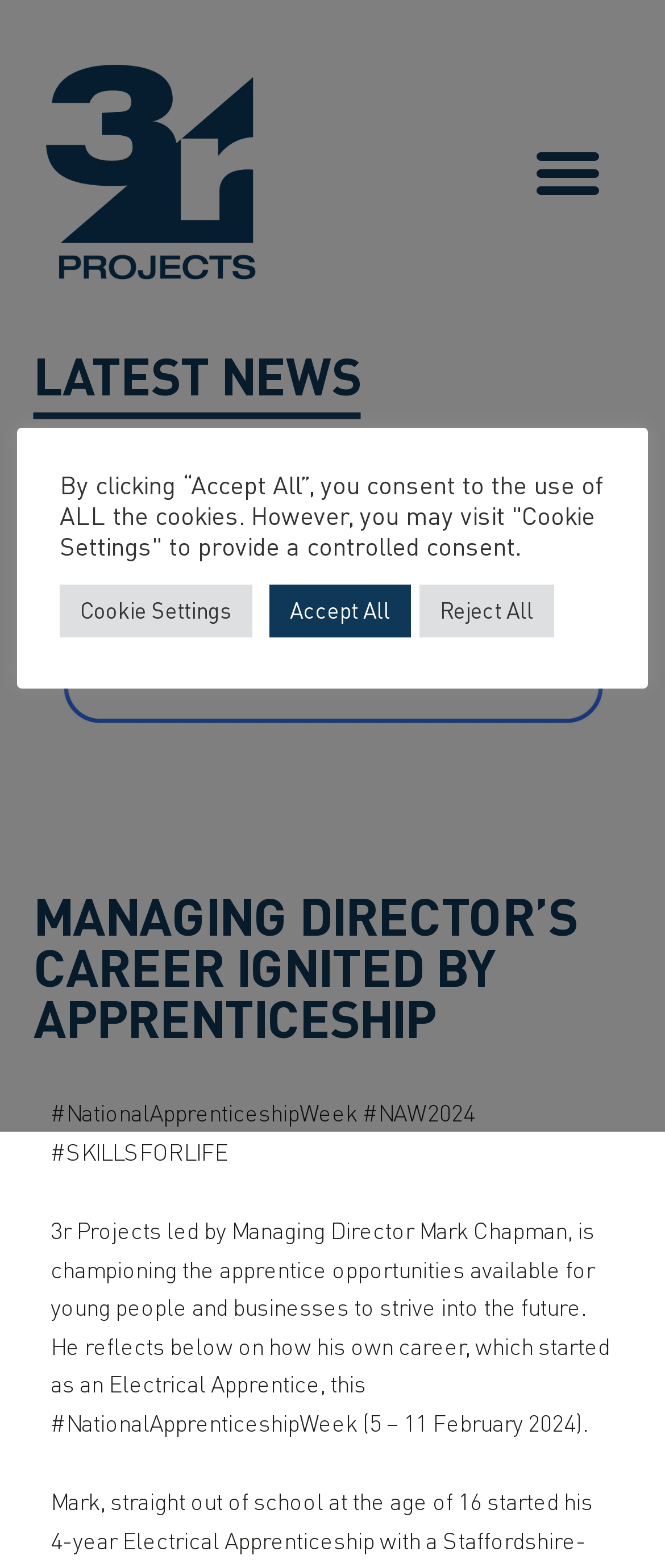What was Mark Chapman's first career role?
Provide a well-explained and detailed answer to the question.

According to the StaticText, Mark Chapman 'reflects below on how his own career, which started as an Electrical Apprentice', indicating that his first career role was an Electrical Apprentice.